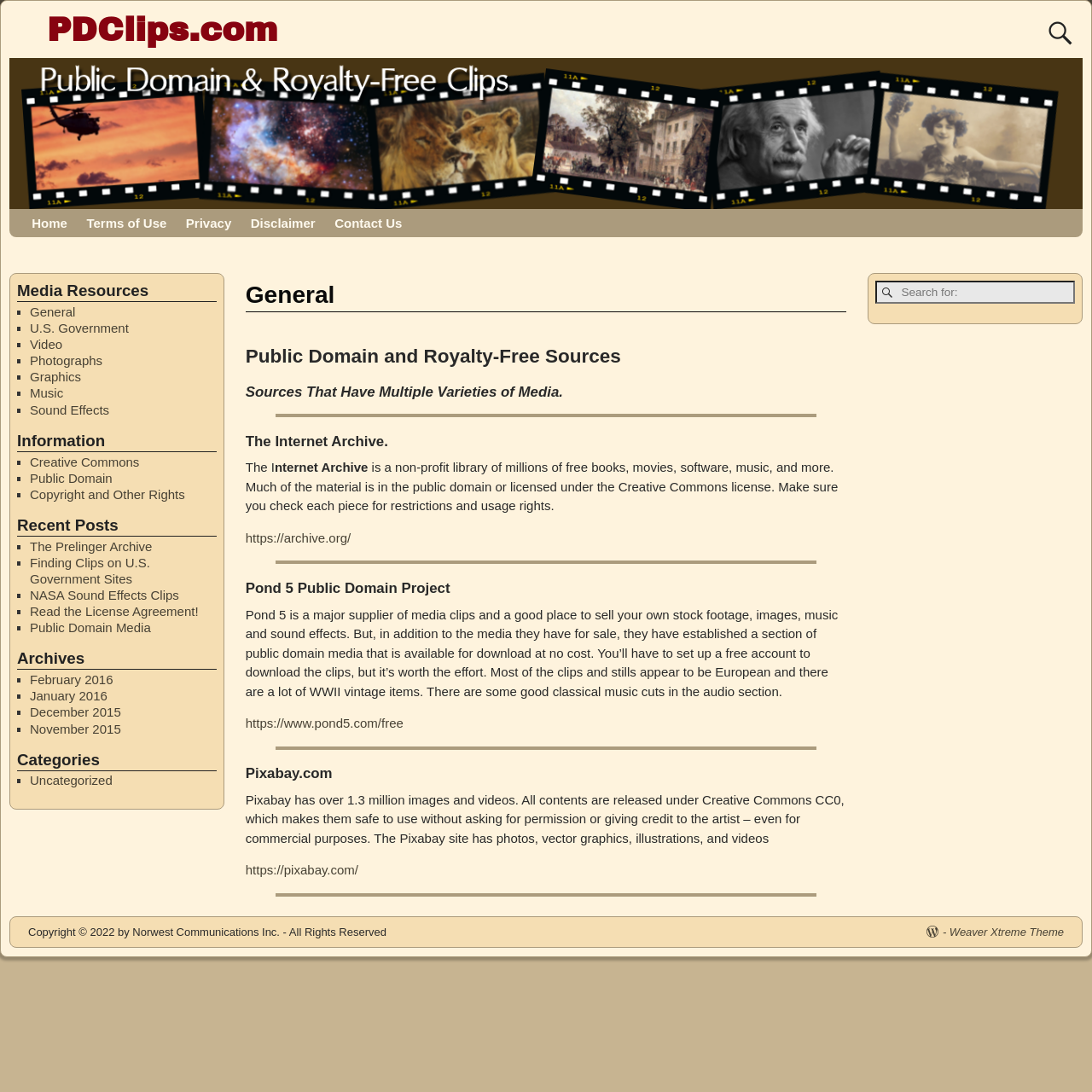How many recent posts are listed?
Refer to the screenshot and answer in one word or phrase.

5